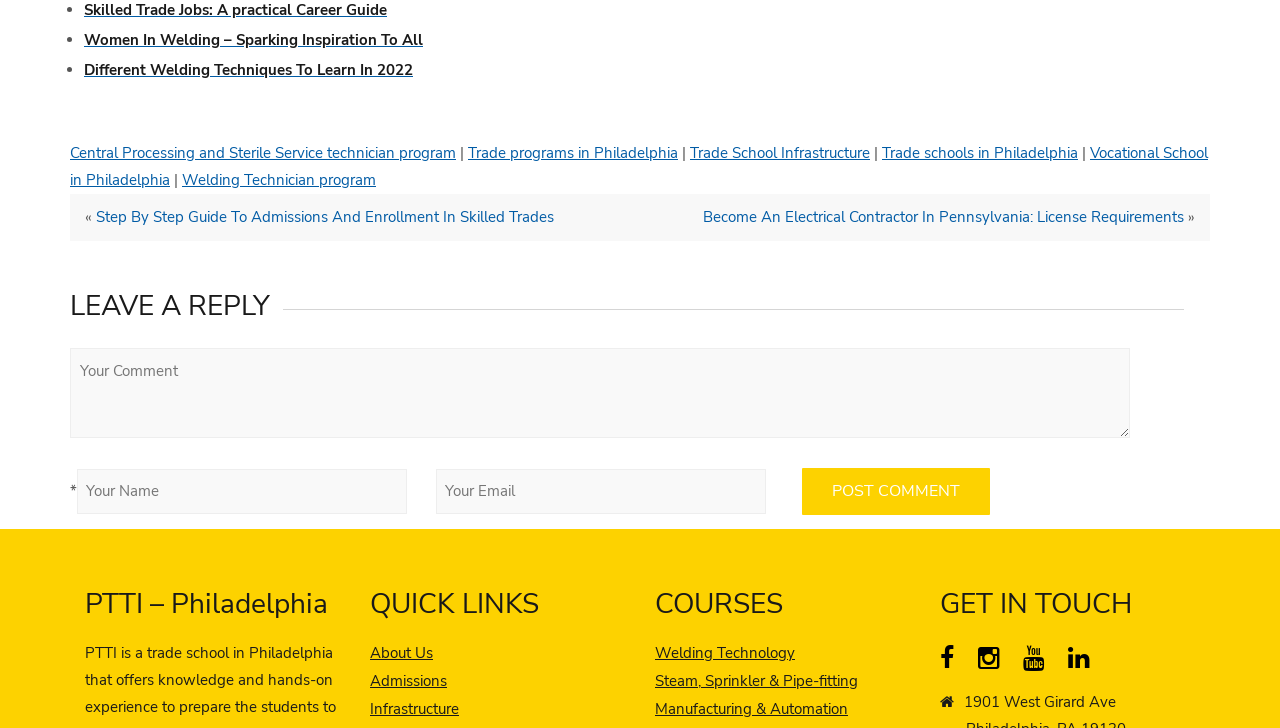Determine the bounding box coordinates of the clickable element to complete this instruction: "Click on Post Comment". Provide the coordinates in the format of four float numbers between 0 and 1, [left, top, right, bottom].

[0.626, 0.643, 0.773, 0.707]